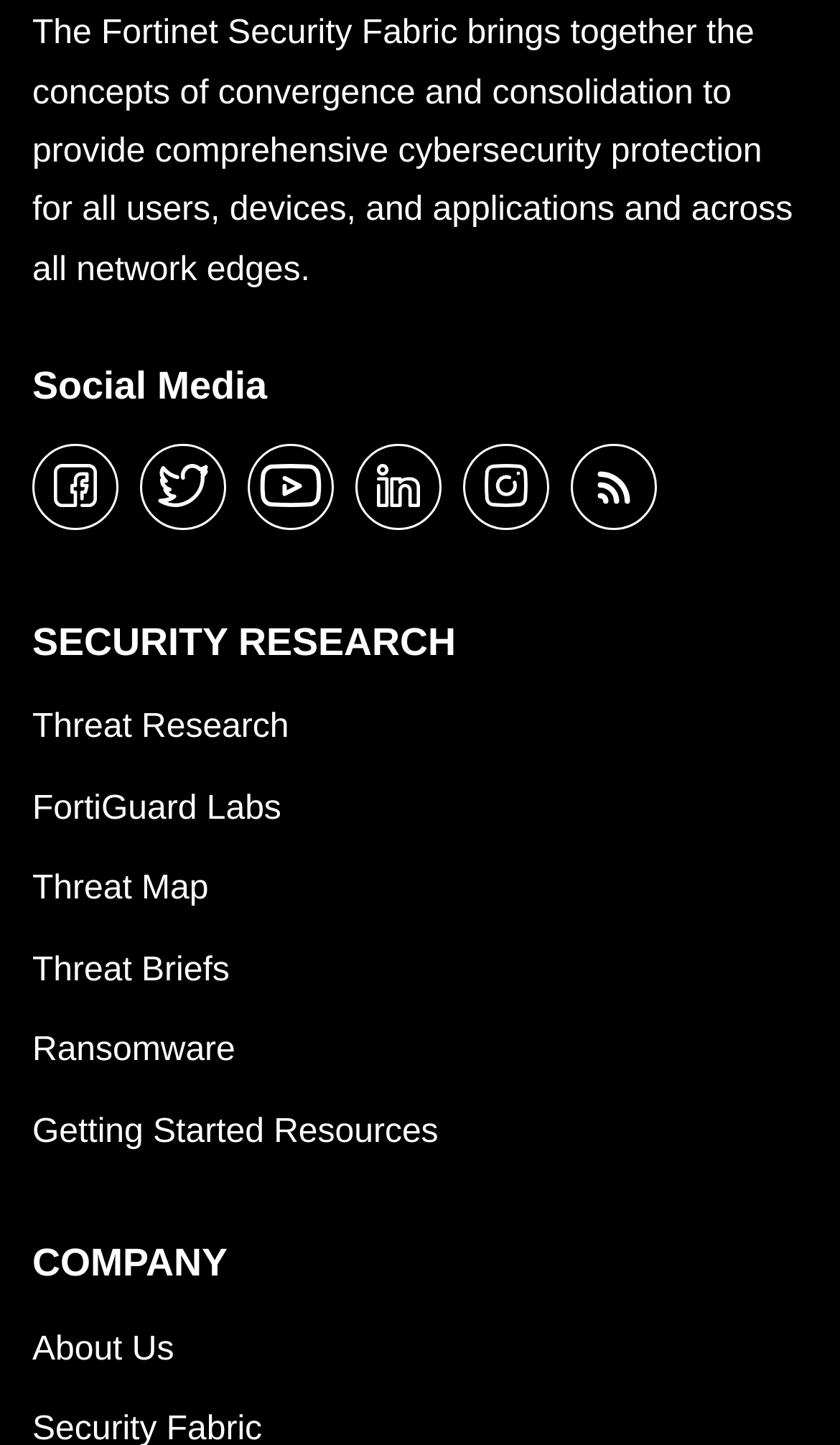Show the bounding box coordinates for the element that needs to be clicked to execute the following instruction: "learn about the company". Provide the coordinates in the form of four float numbers between 0 and 1, i.e., [left, top, right, bottom].

[0.038, 0.906, 0.207, 0.962]